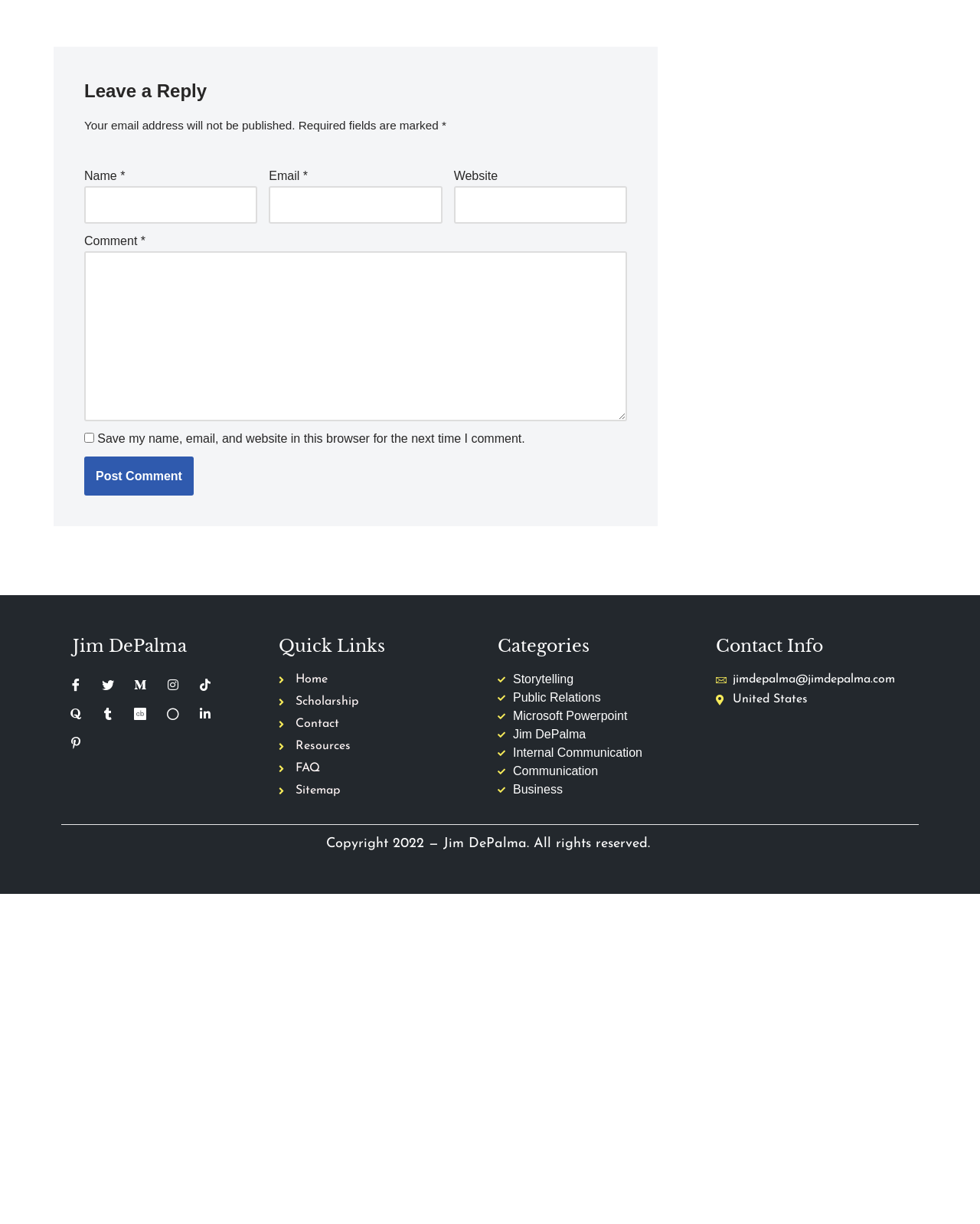Find the bounding box coordinates of the clickable element required to execute the following instruction: "Click the 'Home' link". Provide the coordinates as four float numbers between 0 and 1, i.e., [left, top, right, bottom].

[0.284, 0.812, 0.492, 0.829]